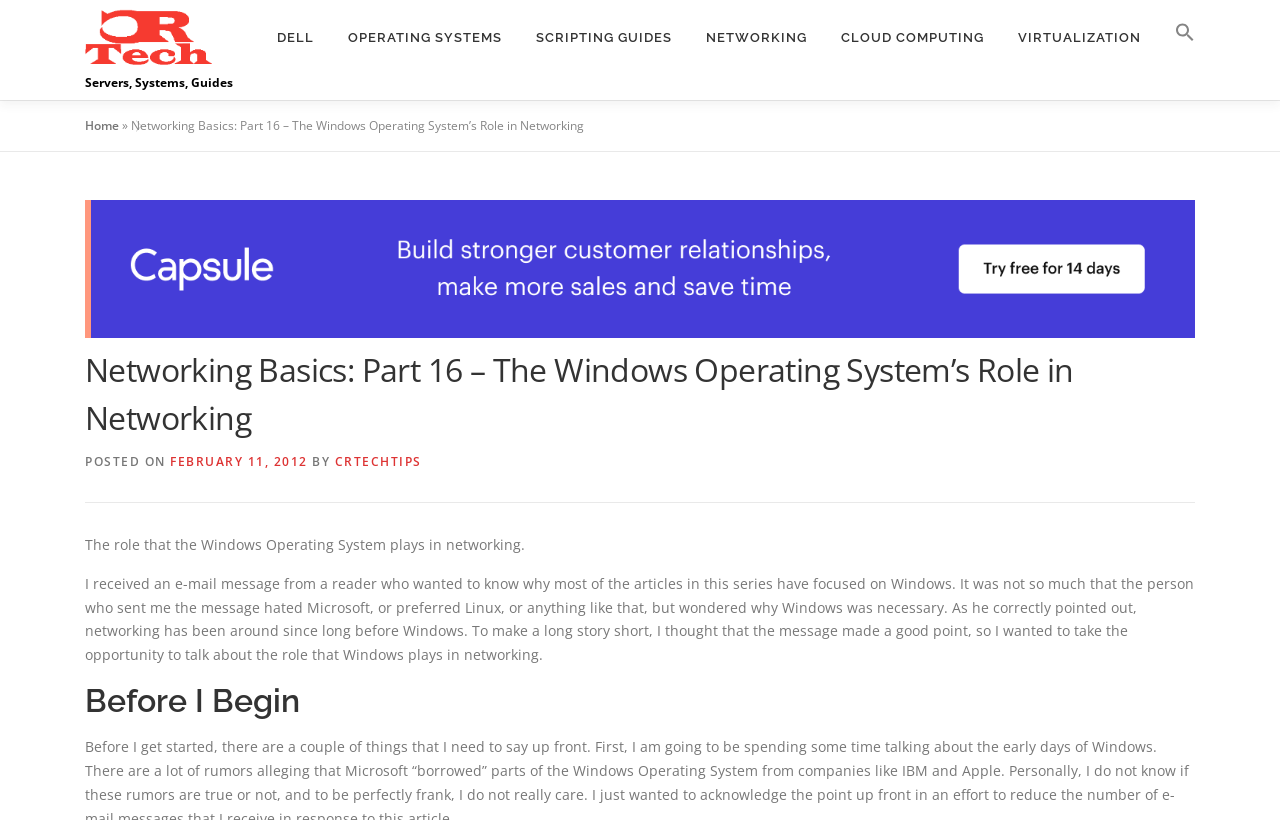What is the date of the article?
Offer a detailed and full explanation in response to the question.

The date of the article is FEBRUARY 11, 2012, as indicated by the link 'FEBRUARY 11, 2012' in the 'POSTED ON' section of the article.